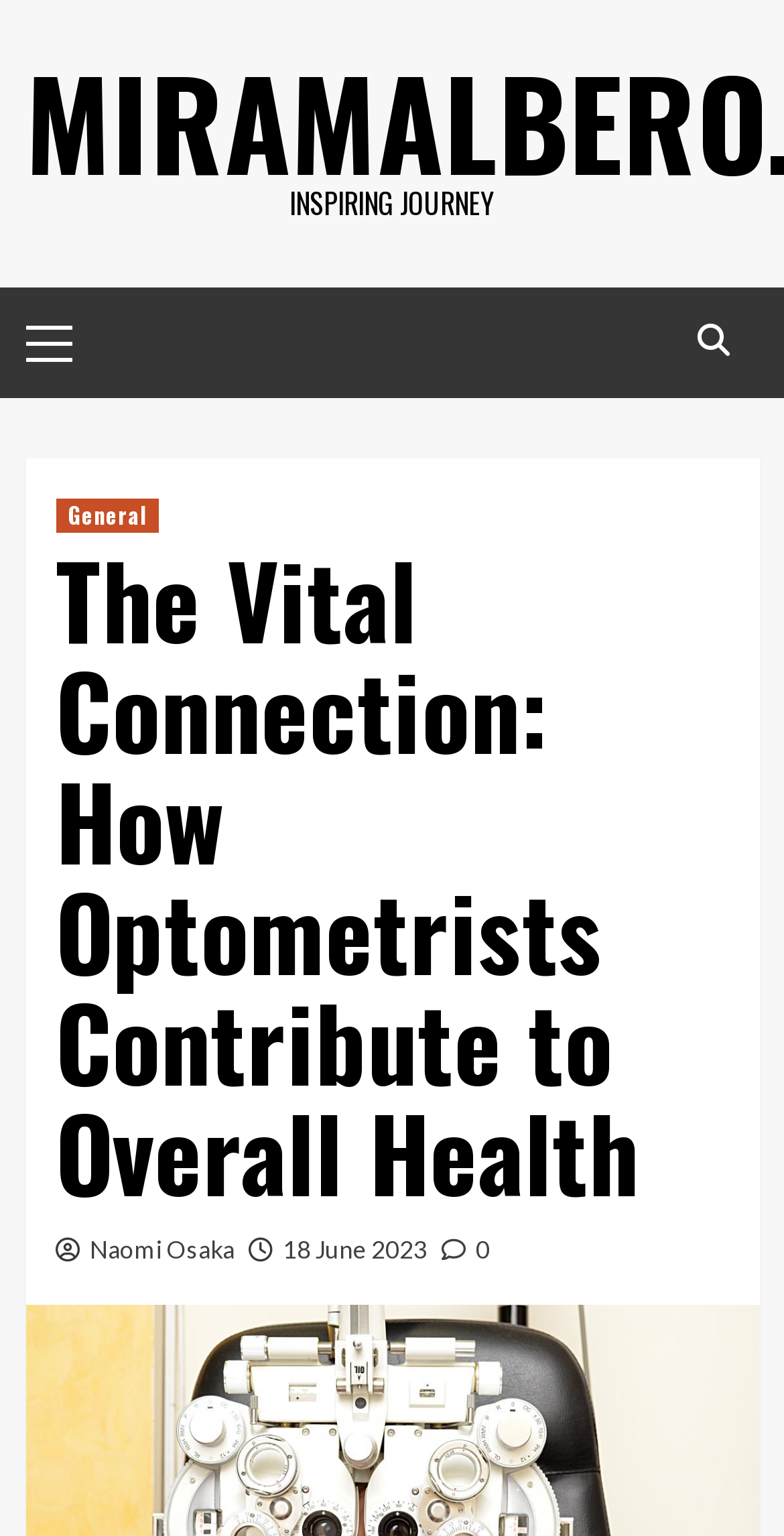What is the date mentioned on the webpage?
Using the information from the image, give a concise answer in one word or a short phrase.

18 June 2023